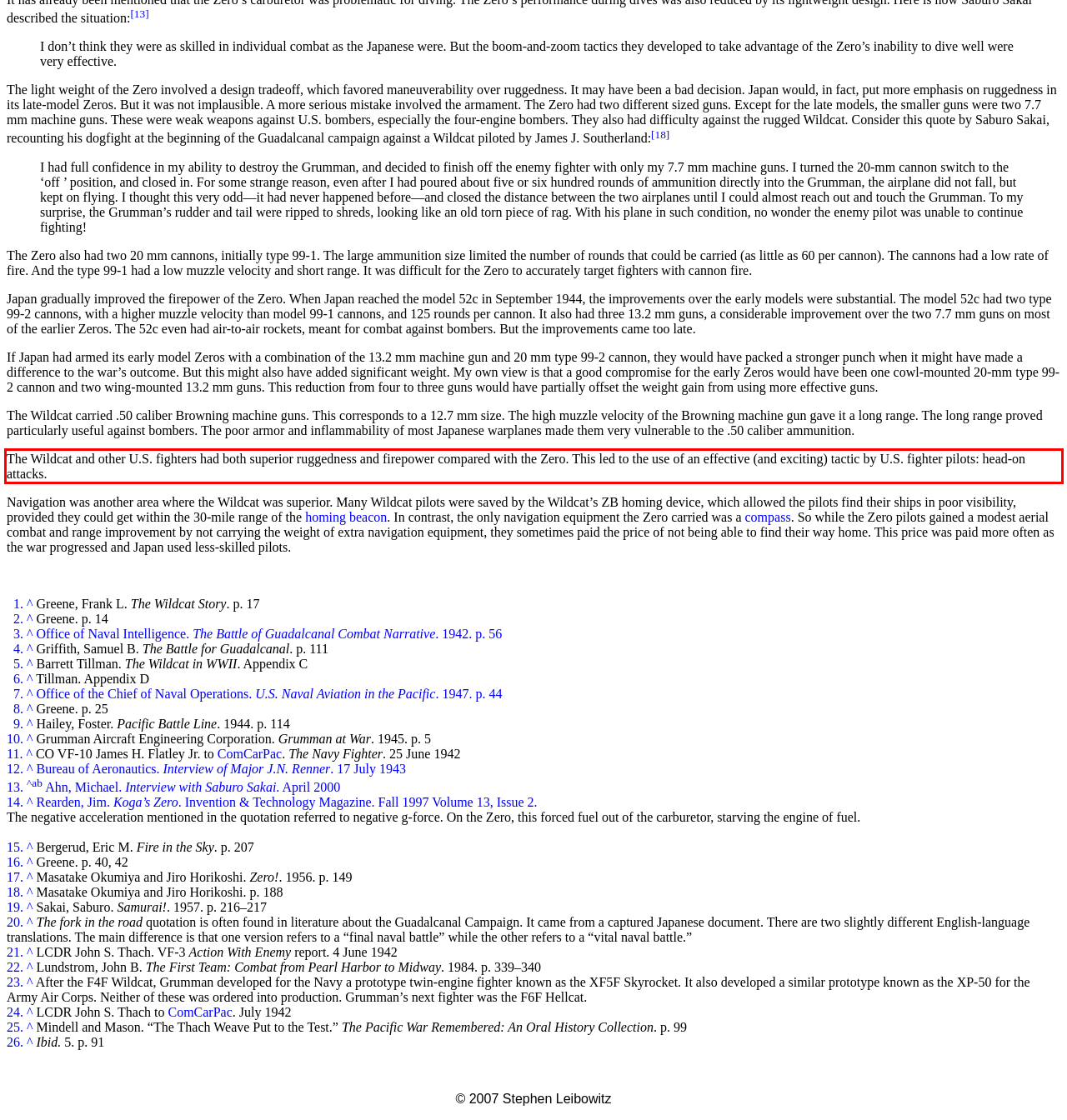Using the webpage screenshot, recognize and capture the text within the red bounding box.

The Wildcat and other U.S. fighters had both superior ruggedness and firepower compared with the Zero. This led to the use of an effective (and exciting) tactic by U.S. fighter pilots: head-on attacks.